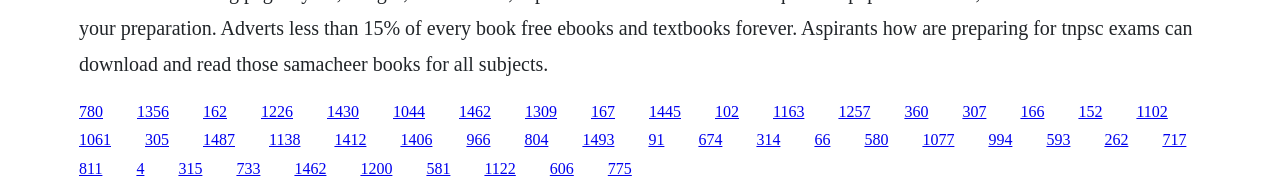Please identify the bounding box coordinates of the area that needs to be clicked to follow this instruction: "click the link in the middle".

[0.507, 0.534, 0.532, 0.623]